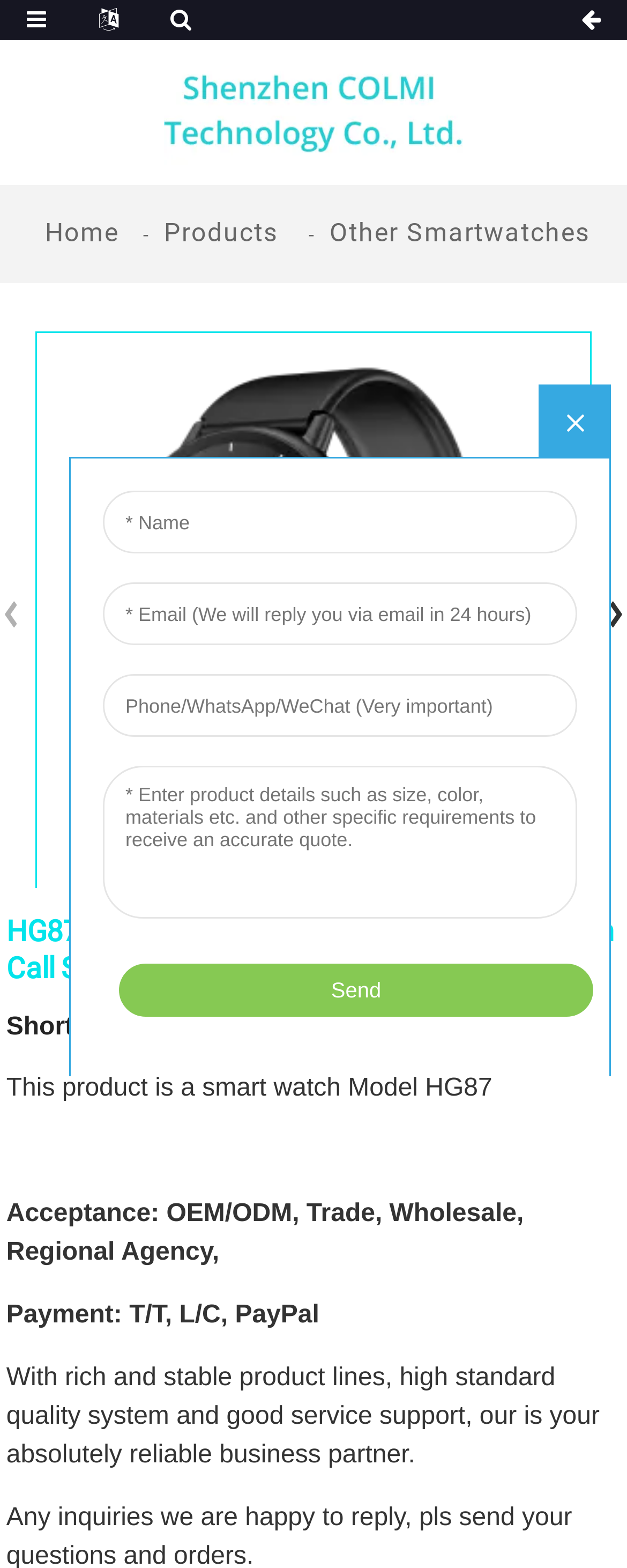Give a succinct answer to this question in a single word or phrase: 
What are the payment methods accepted?

T/T, L/C, PayPal